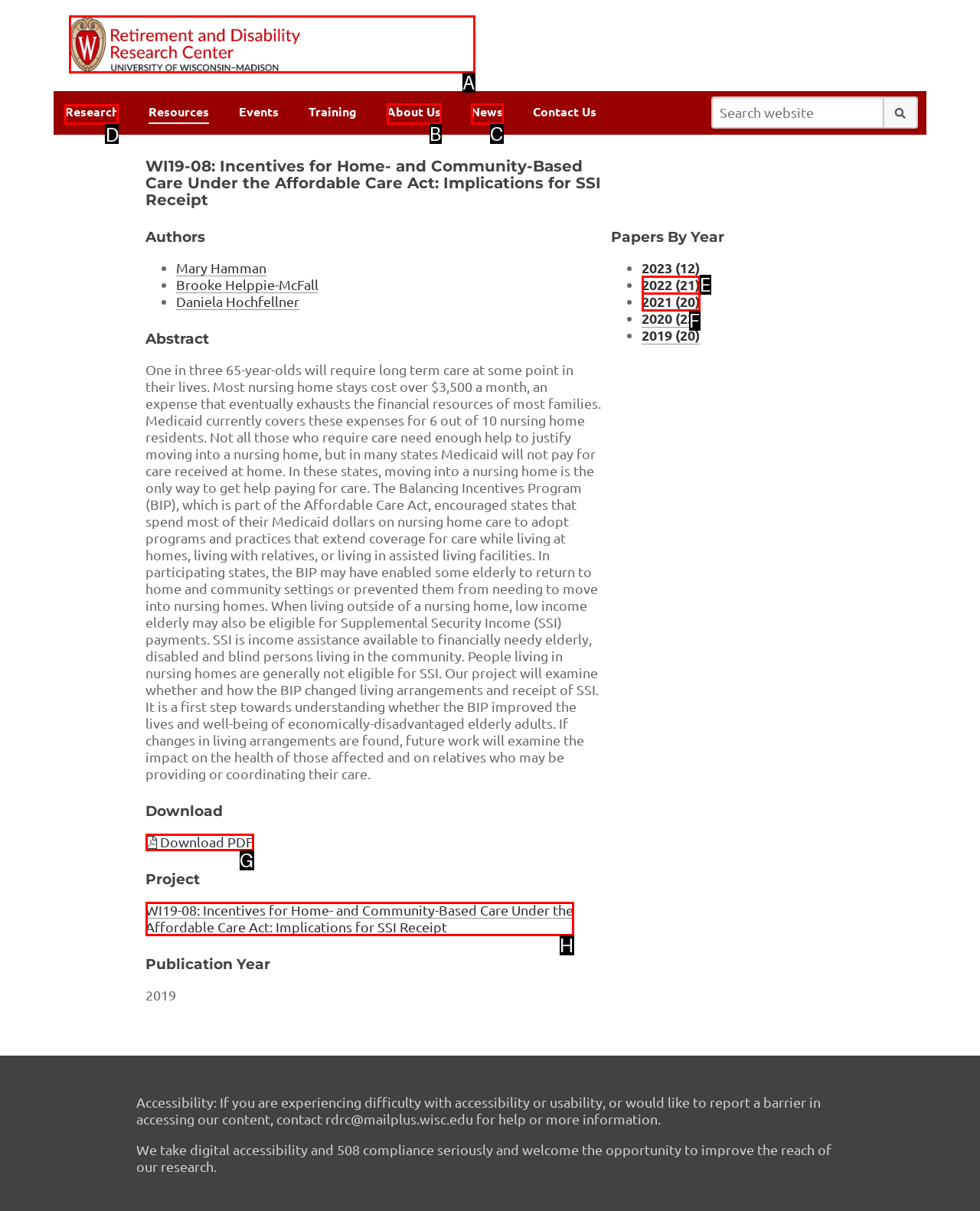Identify the appropriate choice to fulfill this task: Click the 'Research' link
Respond with the letter corresponding to the correct option.

D